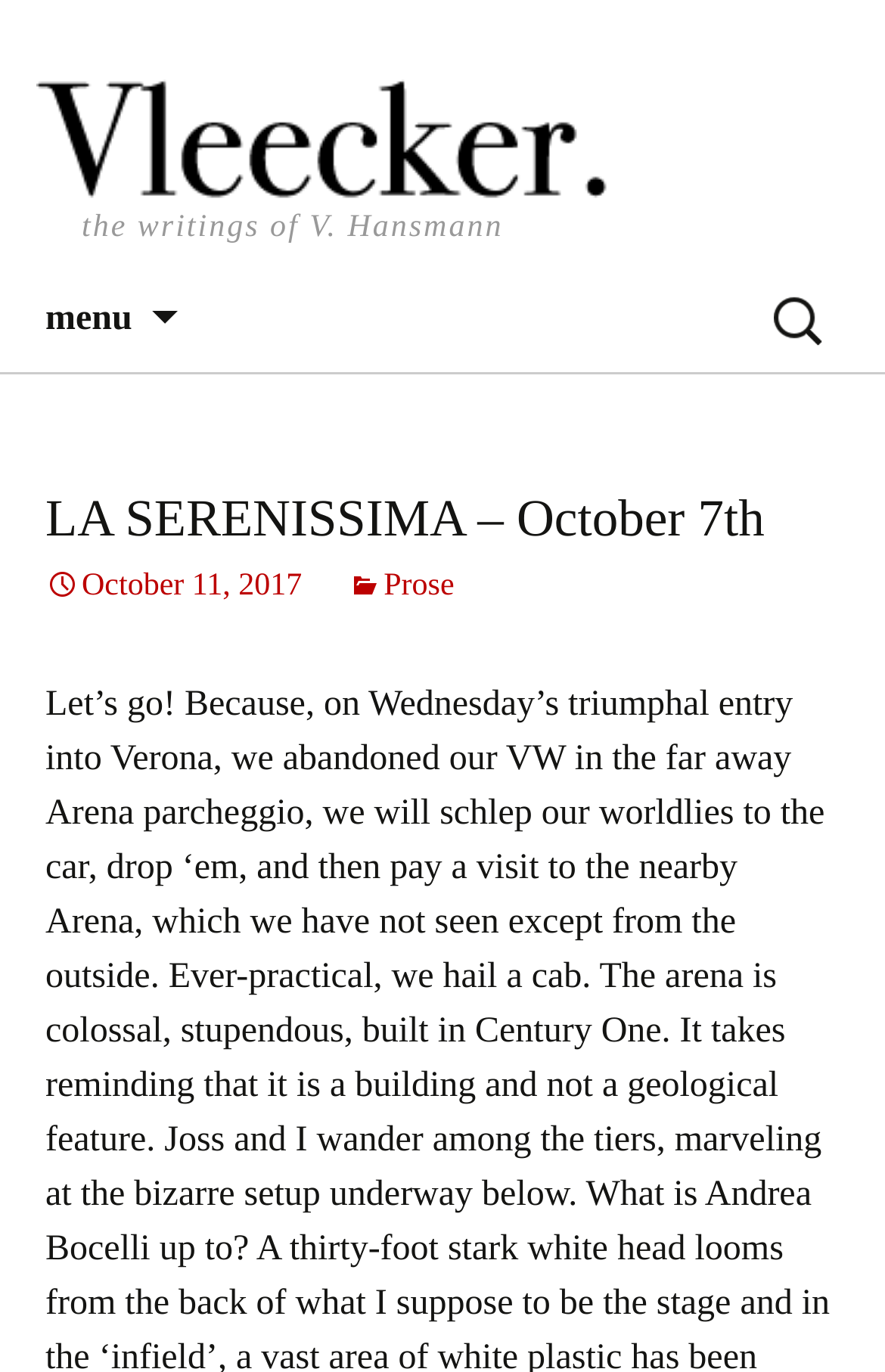Based on the element description: "Skip to content", identify the UI element and provide its bounding box coordinates. Use four float numbers between 0 and 1, [left, top, right, bottom].

[0.201, 0.197, 0.449, 0.236]